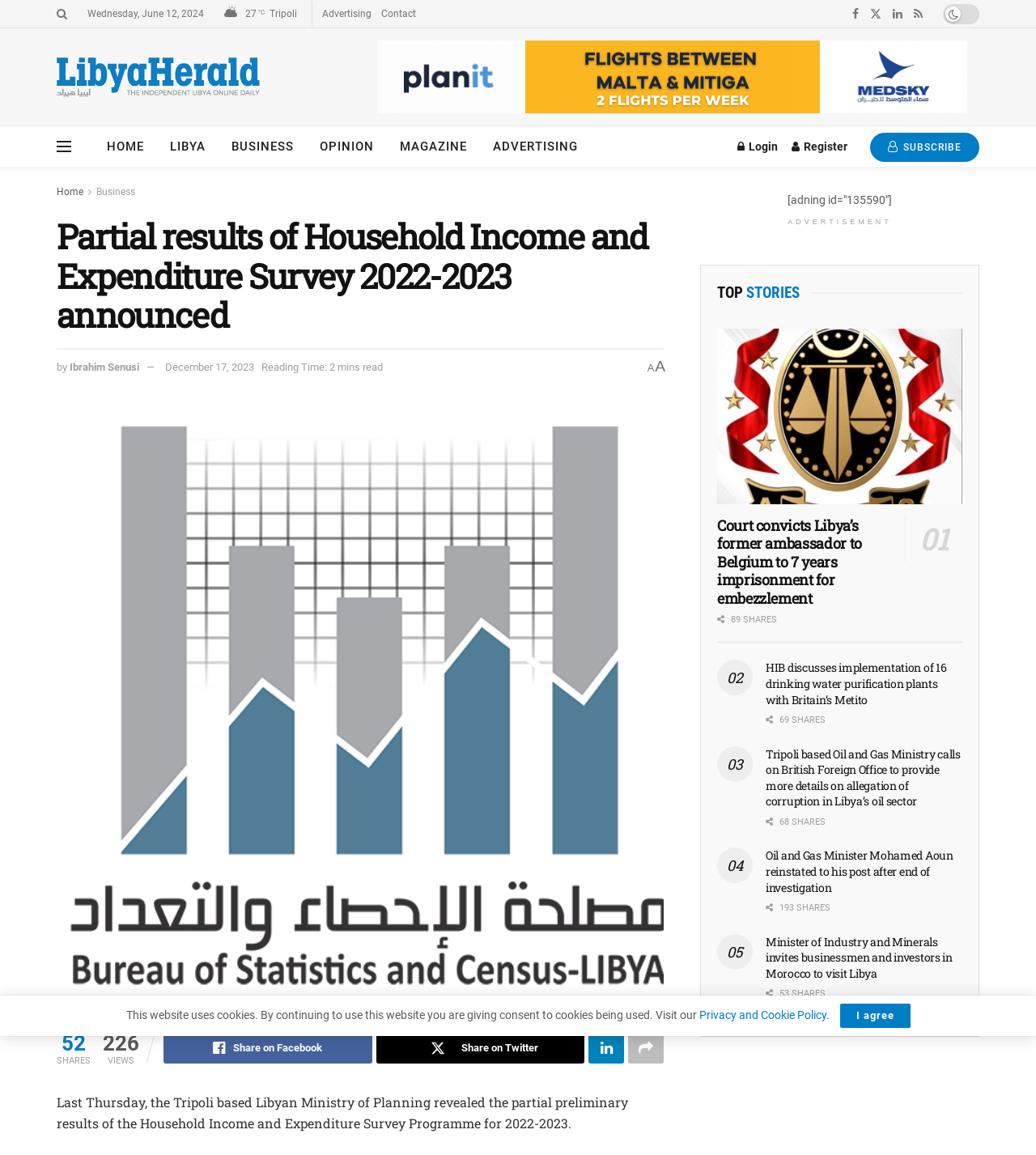Using the information in the image, give a detailed answer to the following question: How many shares does the article 'Oil and Gas Minister Mohamed Aoun reinstated to his post after end of investigation' have?

The number of shares for the article can be found below the article title, where it says '193 SHARES'.